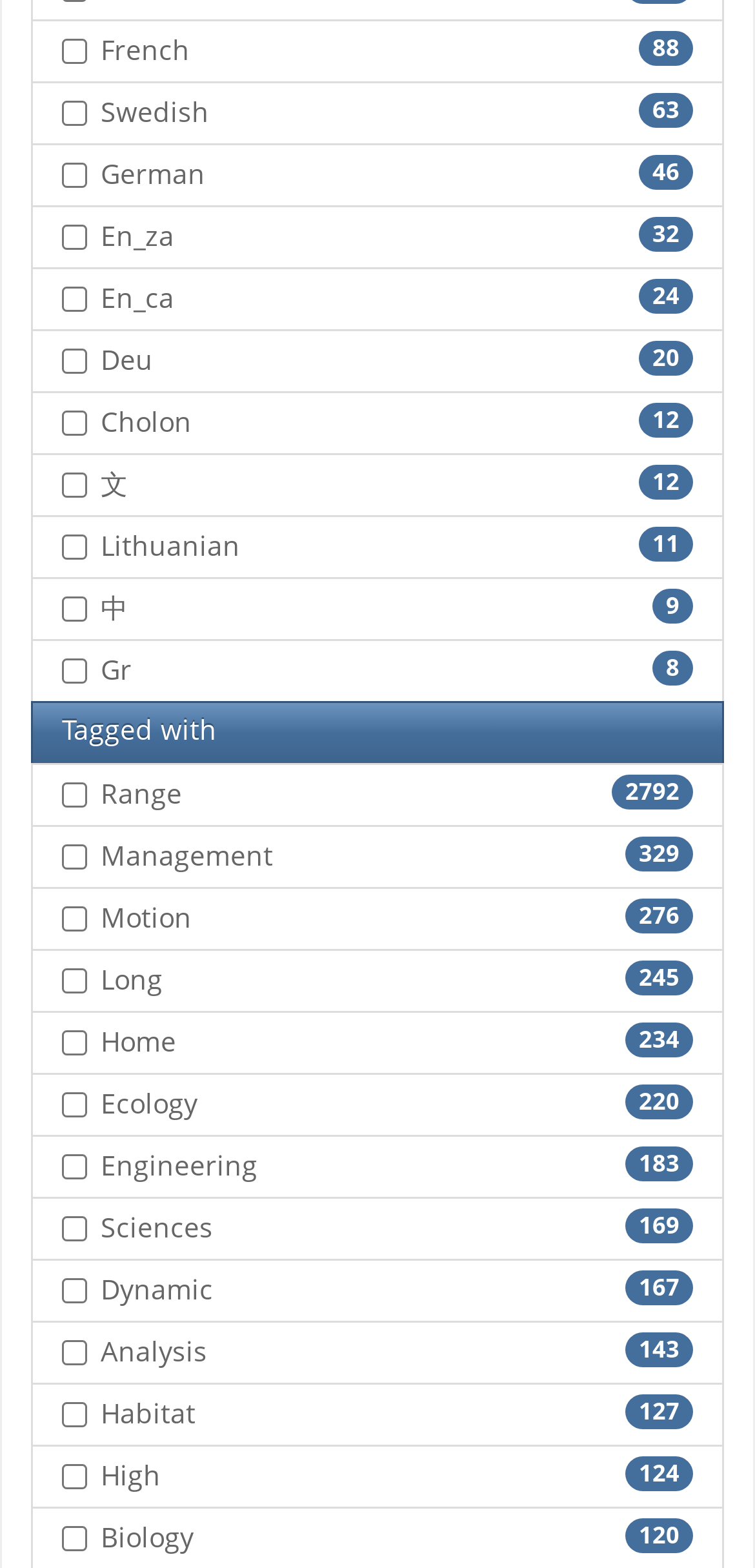Locate the bounding box coordinates of the clickable element to fulfill the following instruction: "Check Home". Provide the coordinates as four float numbers between 0 and 1 in the format [left, top, right, bottom].

[0.082, 0.657, 0.115, 0.673]